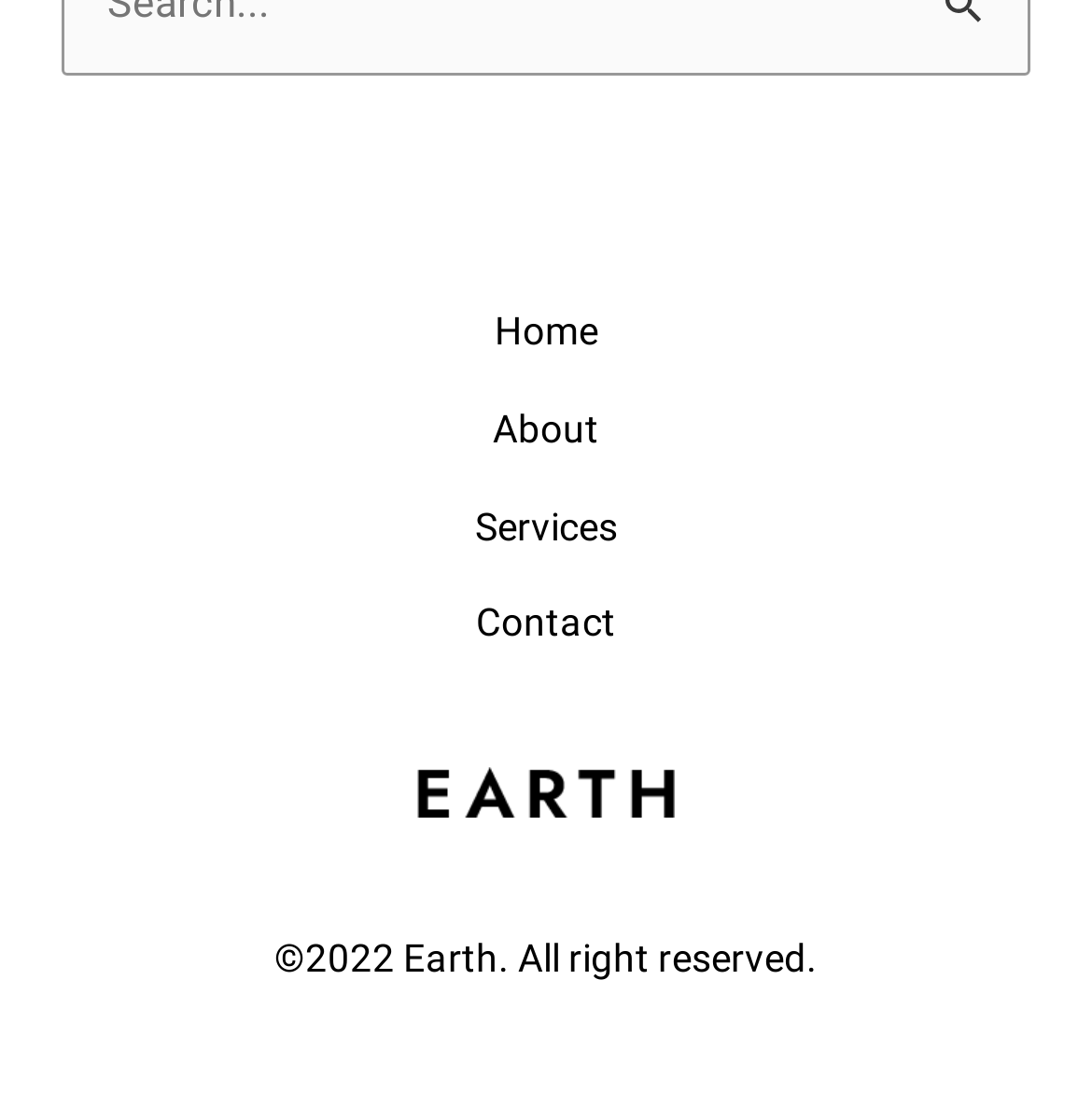Bounding box coordinates are specified in the format (top-left x, top-left y, bottom-right x, bottom-right y). All values are floating point numbers bounded between 0 and 1. Please provide the bounding box coordinate of the region this sentence describes: Services

[0.435, 0.439, 0.565, 0.526]